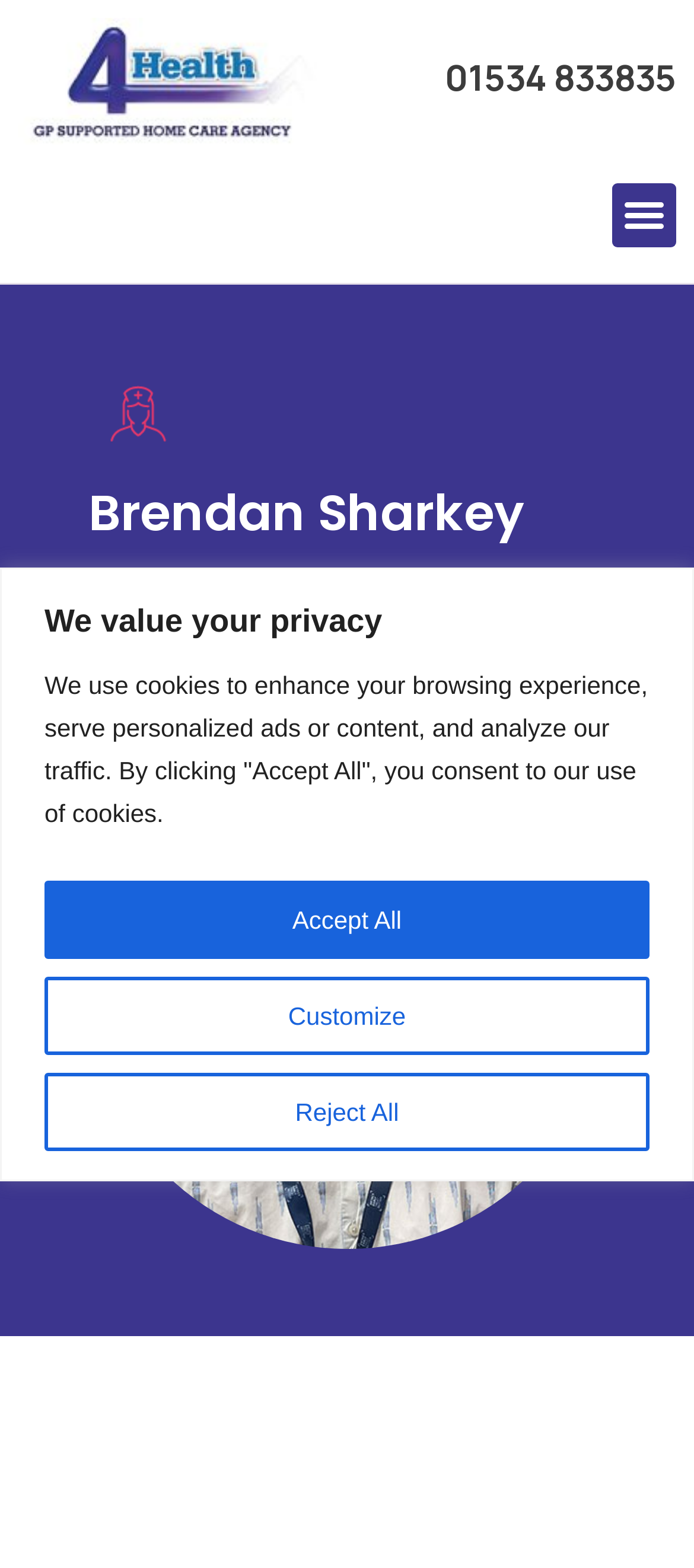Provide the bounding box coordinates for the UI element described in this sentence: "aria-label="Link to #awb-open-oc__1046"". The coordinates should be four float values between 0 and 1, i.e., [left, top, right, bottom].

None